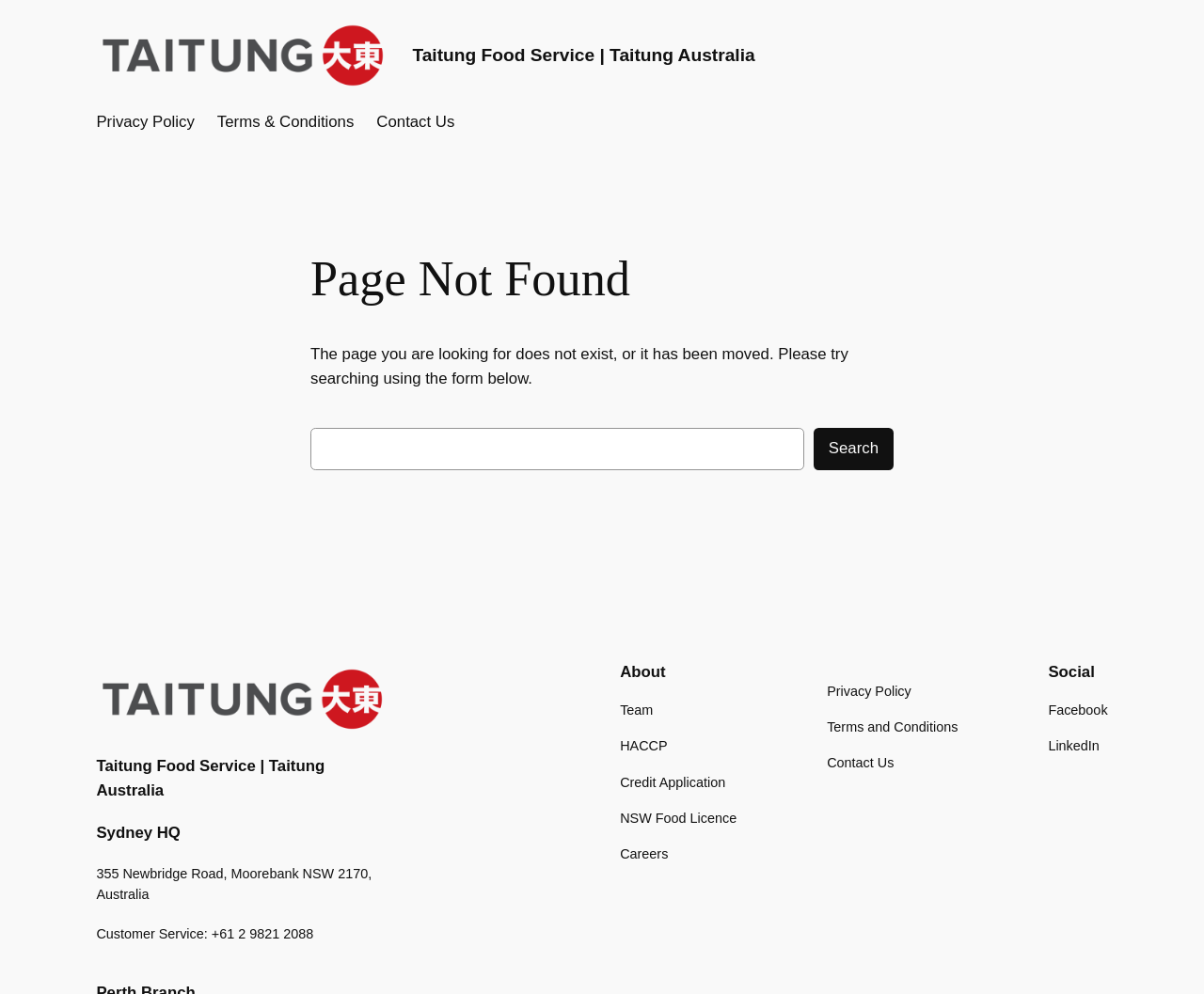Convey a detailed summary of the webpage, mentioning all key elements.

This webpage appears to be a "Page Not Found" error page for Taitung Food Service, an Australian company. At the top of the page, there is a logo and a navigation menu with links to "Privacy Policy", "Terms & Conditions", and "Contact Us". 

Below the navigation menu, there is a large heading that reads "Page Not Found". A paragraph of text explains that the page the user is looking for does not exist or has been moved, and suggests using the search form below to find what they are looking for. 

The search form consists of a text box and a "Search" button. 

On the left side of the page, there are two identical links to "Taitung Australia, Taitung Food Service, Taitung West" with accompanying images. 

Further down the page, there is a section with the company's contact information, including their Sydney headquarters' address and phone number. 

To the right of the contact information, there is a section with a heading "About" and a navigation menu with links to "Team", "HACCP", "Credit Application", "NSW Food Licence", and "Careers". 

Below this section, there are two more navigation menus, one with links to "Privacy Policy", "Terms and Conditions", and "Contact Us", and another with links to the company's social media profiles, including Facebook and LinkedIn.